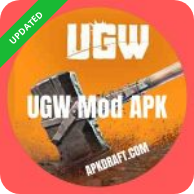Where can users find more information or download the APK?
From the details in the image, provide a complete and detailed answer to the question.

The website URL 'apkdraft.com' is displayed at the bottom of the icon, indicating that users can visit this website to find more information about the UGW Mod APK or to download it.